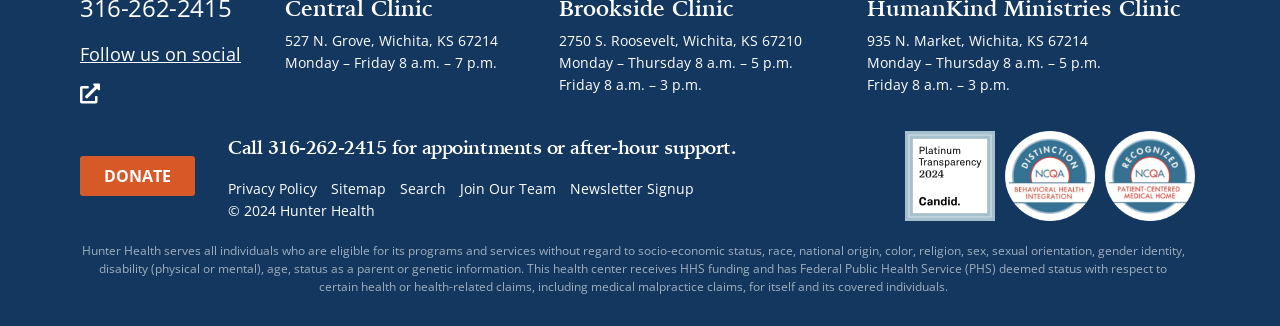Please identify the bounding box coordinates of the clickable region that I should interact with to perform the following instruction: "View privacy policy". The coordinates should be expressed as four float numbers between 0 and 1, i.e., [left, top, right, bottom].

[0.178, 0.545, 0.248, 0.612]